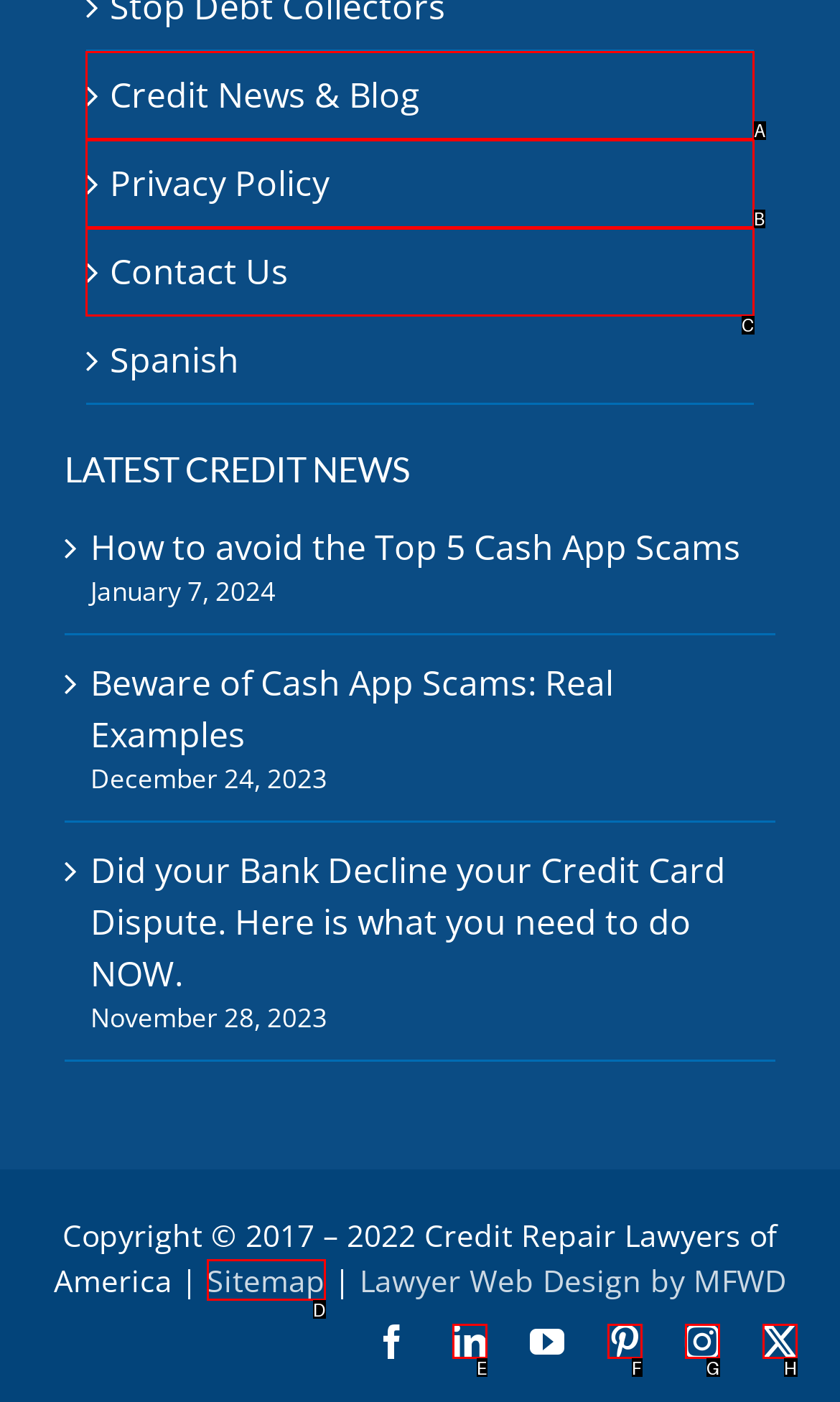Match the description: Sitemap to the correct HTML element. Provide the letter of your choice from the given options.

D